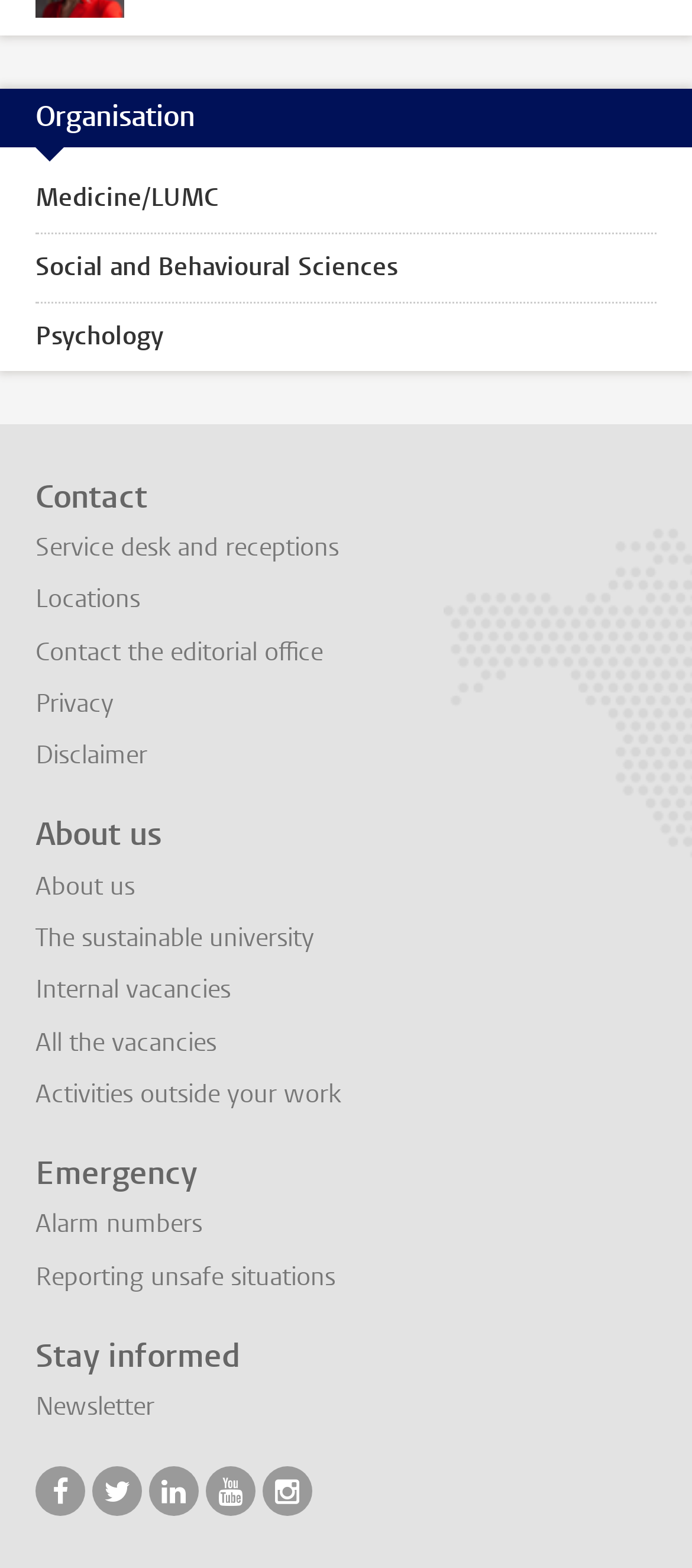How many social media links are there at the bottom of the webpage?
Using the visual information, reply with a single word or short phrase.

5